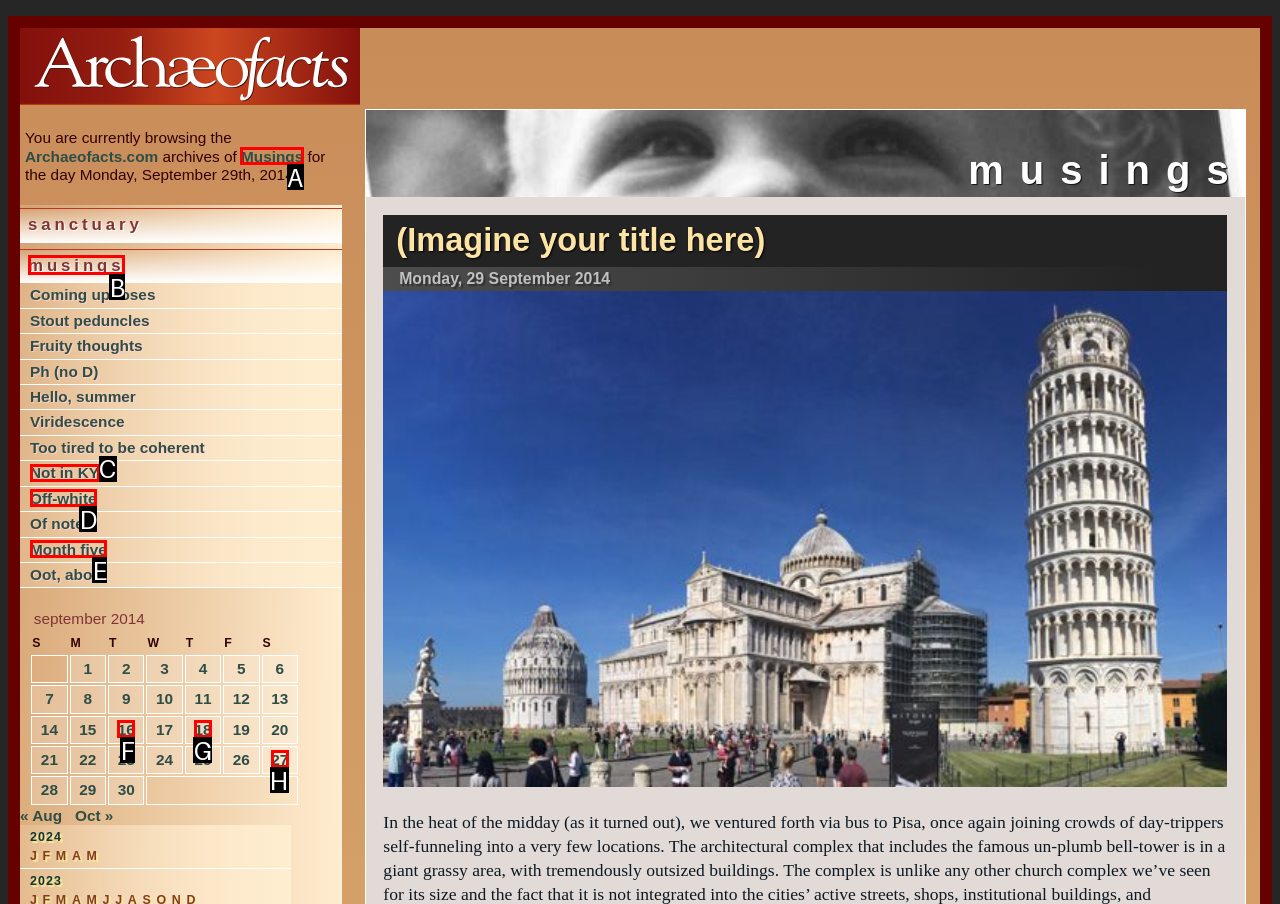Determine which UI element I need to click to achieve the following task: Go to the 'Musings' page Provide your answer as the letter of the selected option.

A